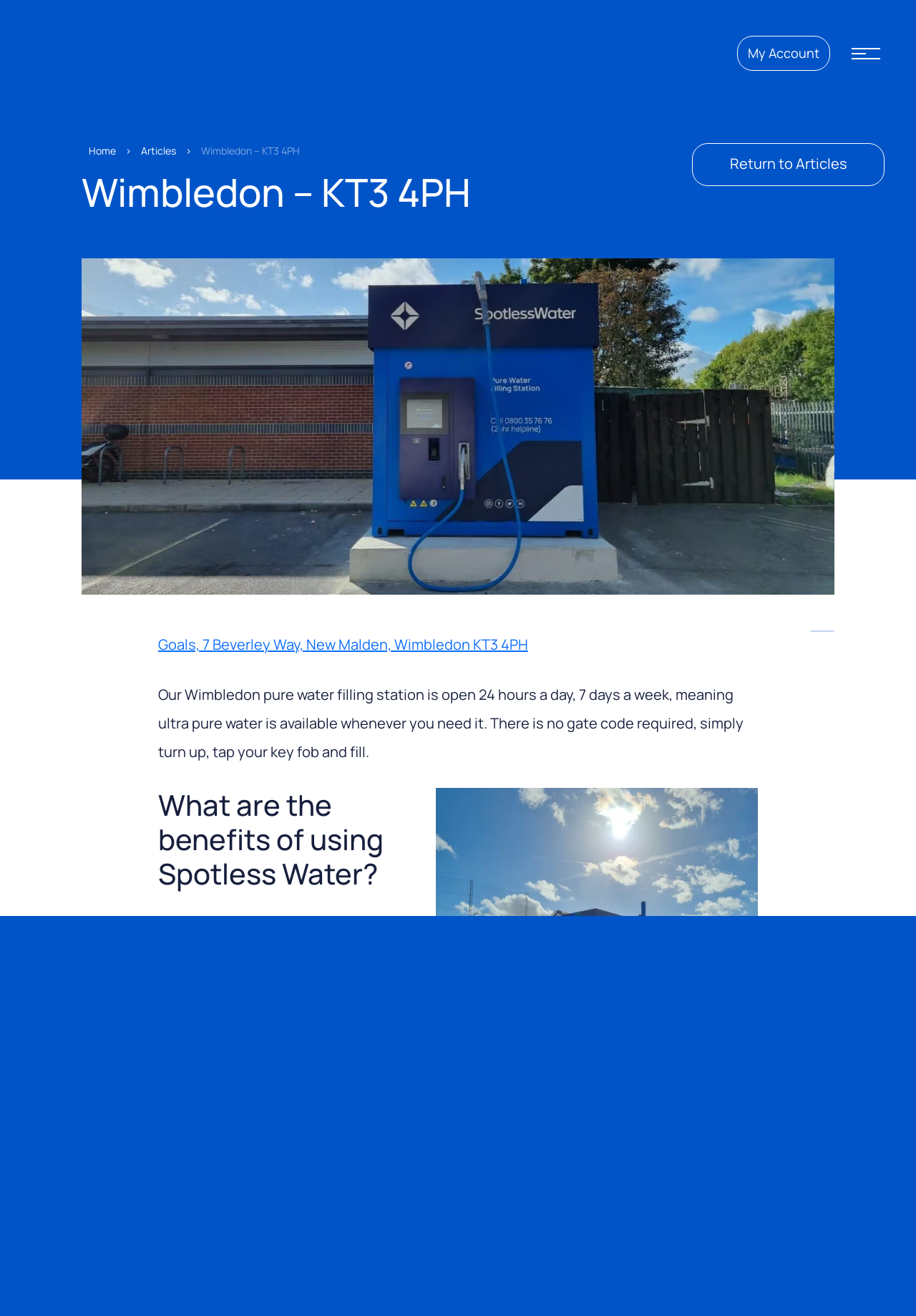Locate the bounding box coordinates of the area to click to fulfill this instruction: "Click on WHAT IS ULTRA PURE WATER?". The bounding box should be presented as four float numbers between 0 and 1, in the order [left, top, right, bottom].

[0.103, 0.693, 0.378, 0.748]